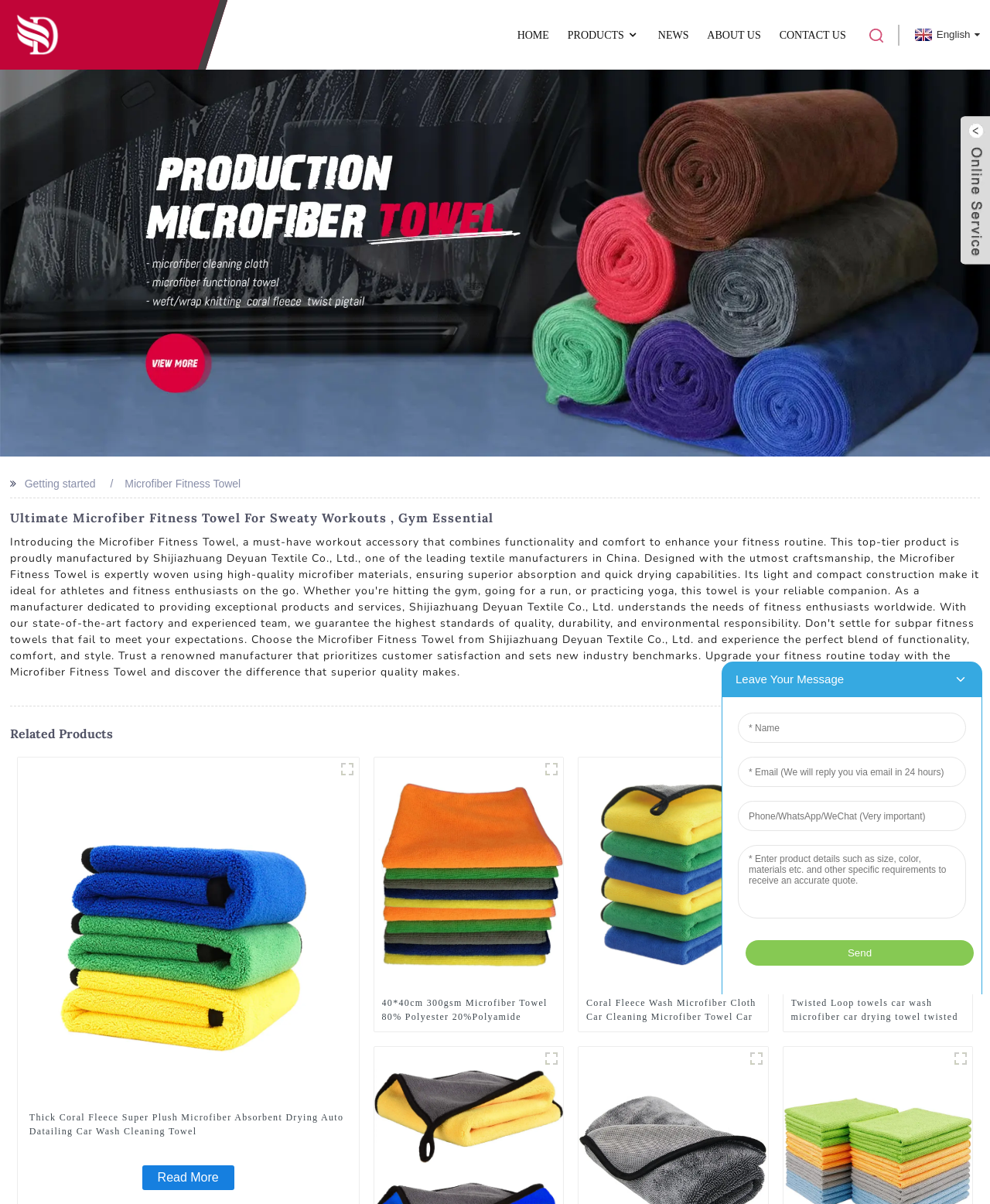Identify the bounding box coordinates of the clickable region required to complete the instruction: "Switch to English language". The coordinates should be given as four float numbers within the range of 0 and 1, i.e., [left, top, right, bottom].

[0.92, 0.024, 0.99, 0.033]